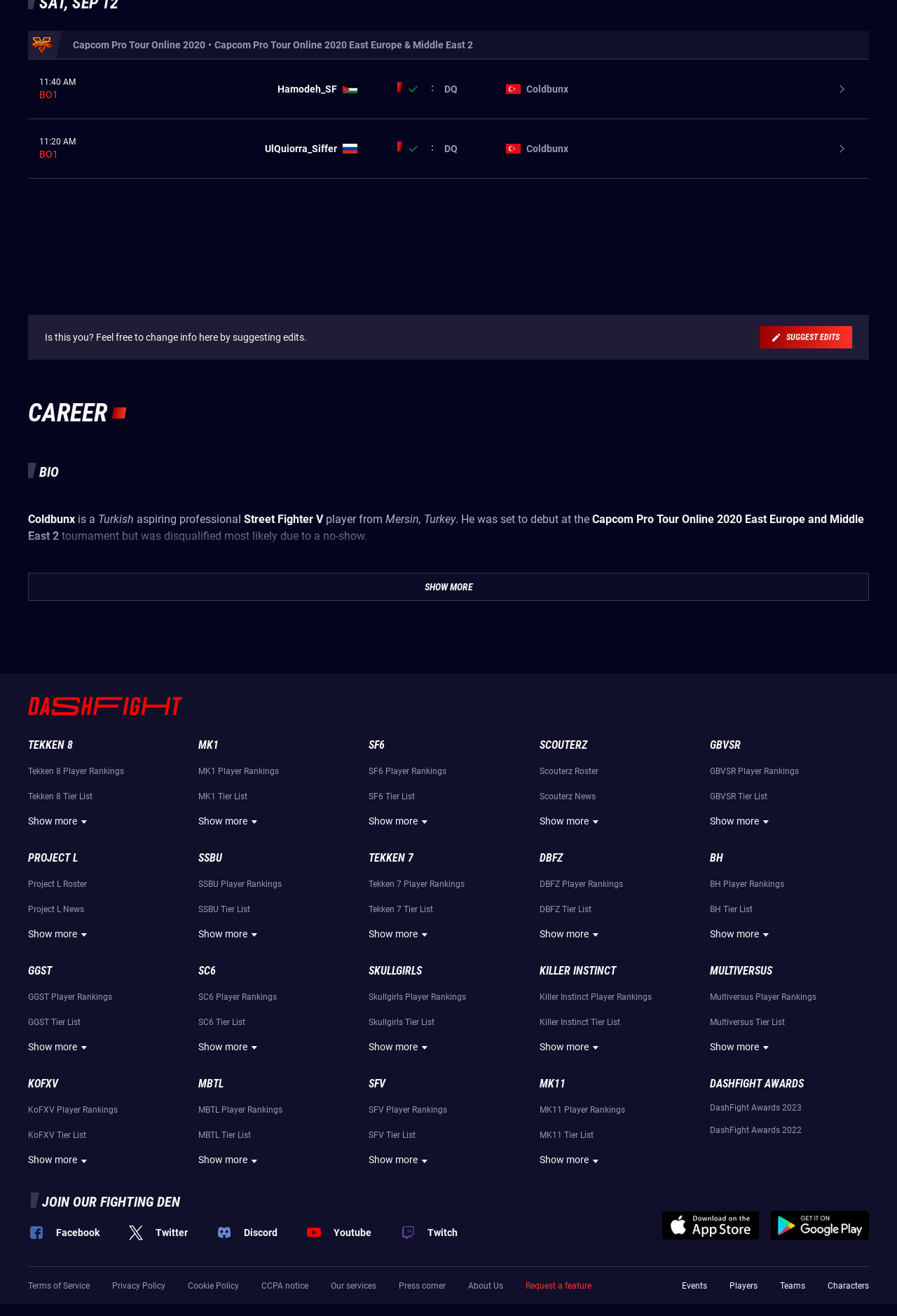Provide your answer in one word or a succinct phrase for the question: 
What is the name of the player who was set to debut at the tournament?

Coldbunx